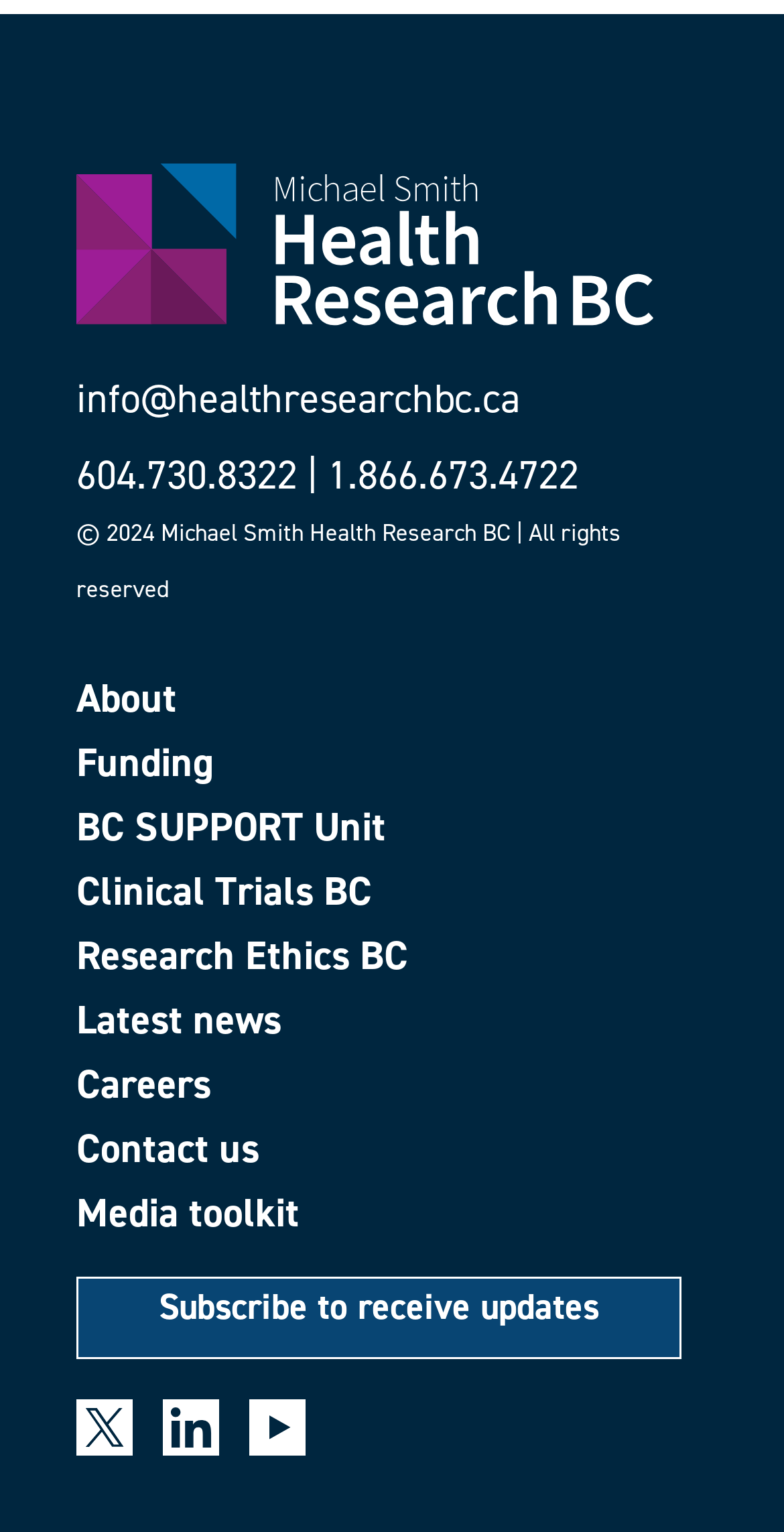How many social media links are there?
Provide a detailed answer to the question, using the image to inform your response.

I counted the number of image elements with link parents at the bottom of the webpage and found 3 social media links.